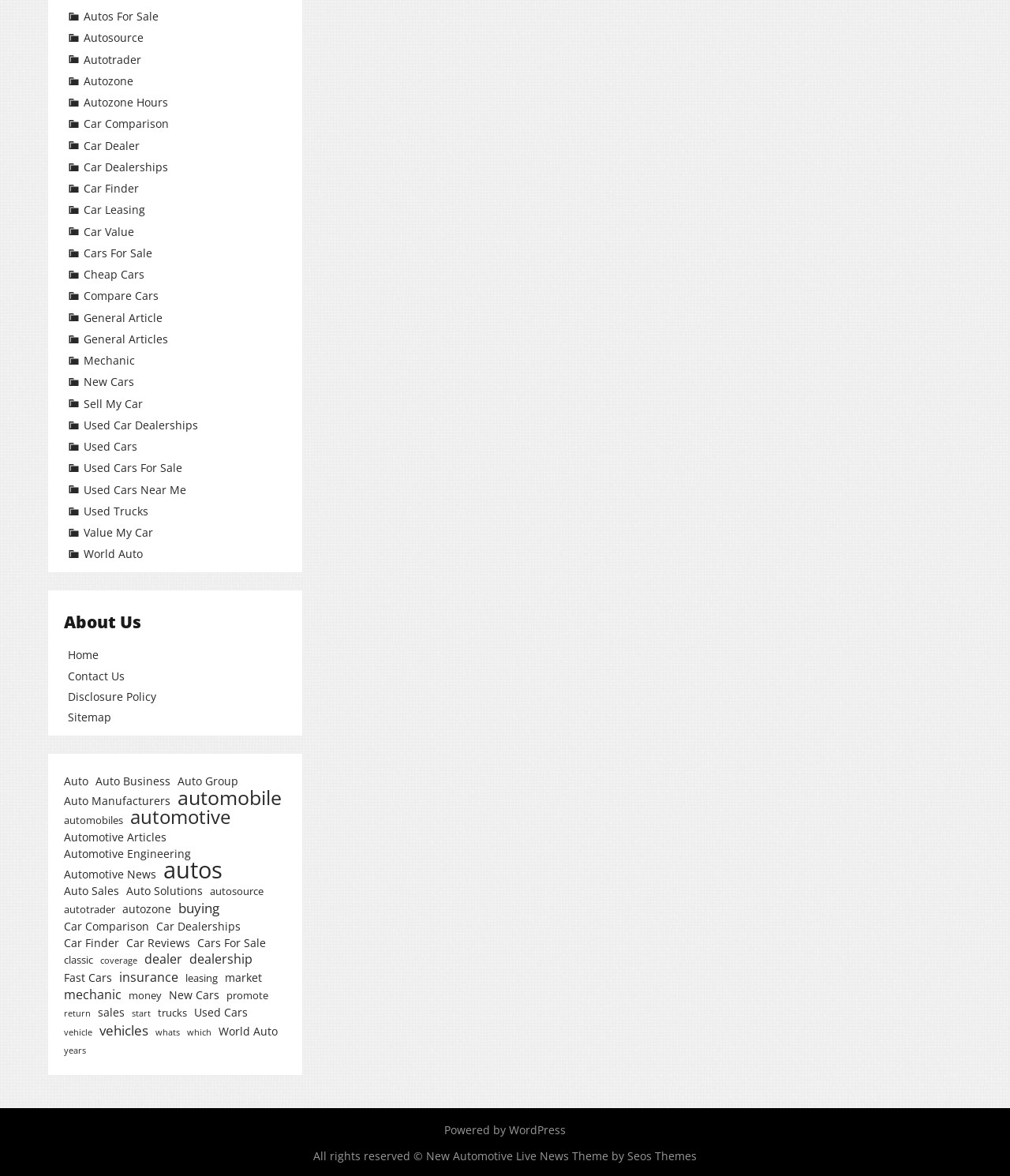From the details in the image, provide a thorough response to the question: What is the purpose of the 'About Us' link?

The 'About Us' link is typically used to provide information about the website, its creators, and its purpose, so it is likely that this link serves the same purpose on this webpage.